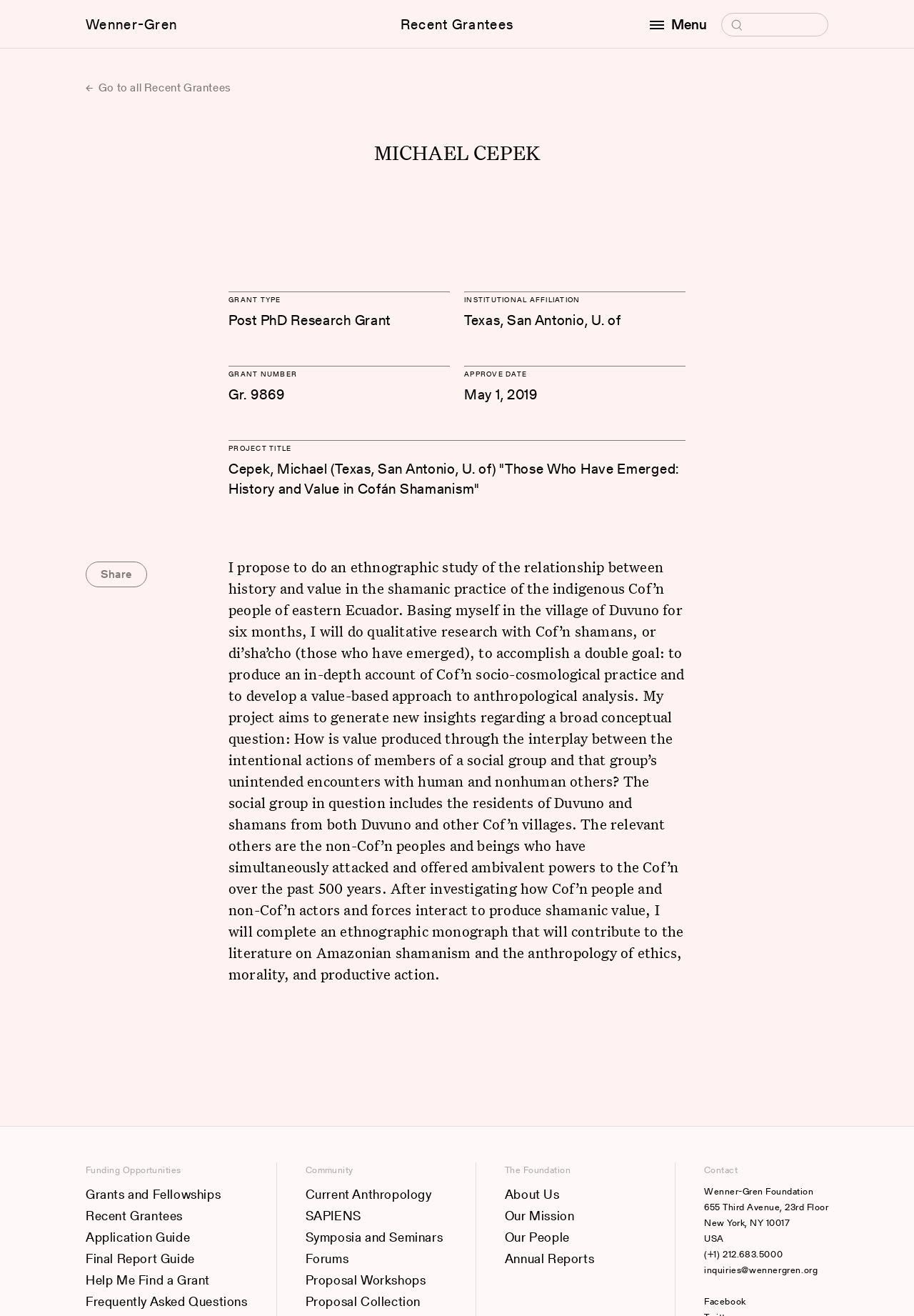Locate the bounding box of the UI element with the following description: "Frequently Asked Questions".

[0.094, 0.981, 0.271, 0.997]